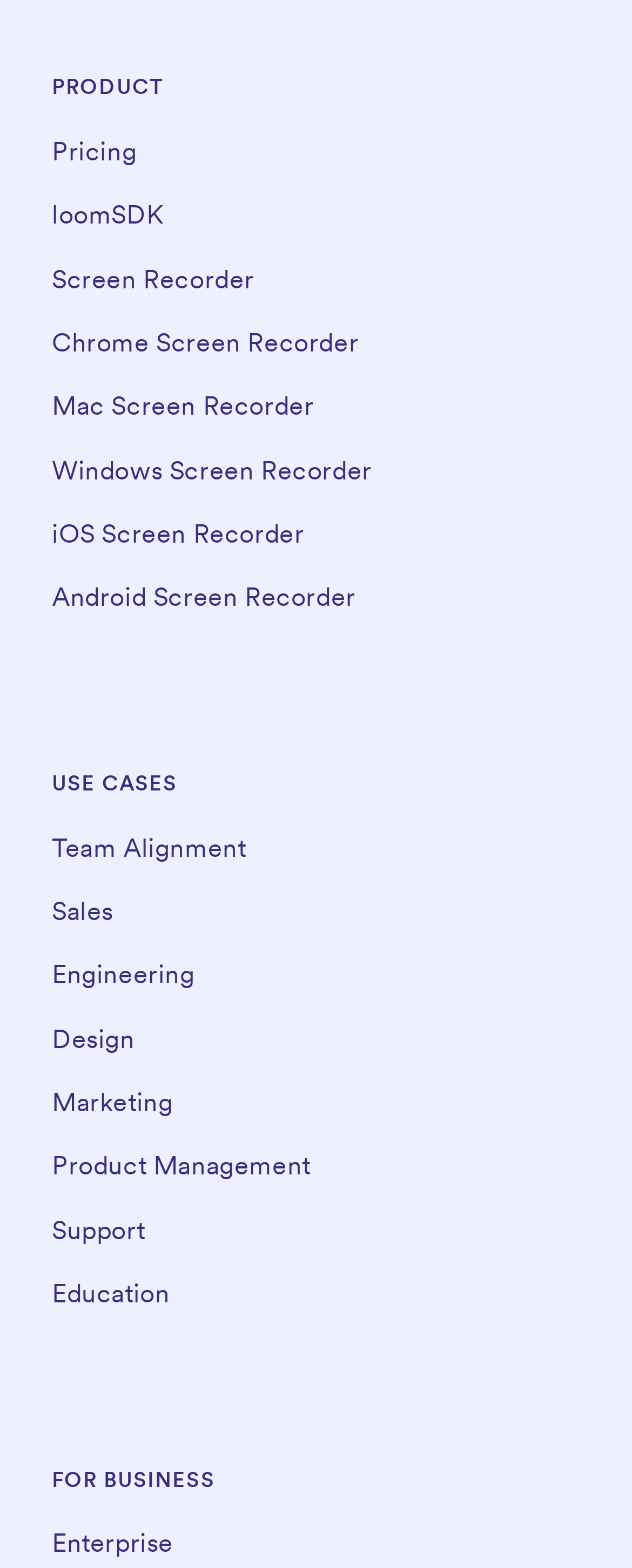Answer the question using only a single word or phrase: 
How many screen recorder options are available?

5